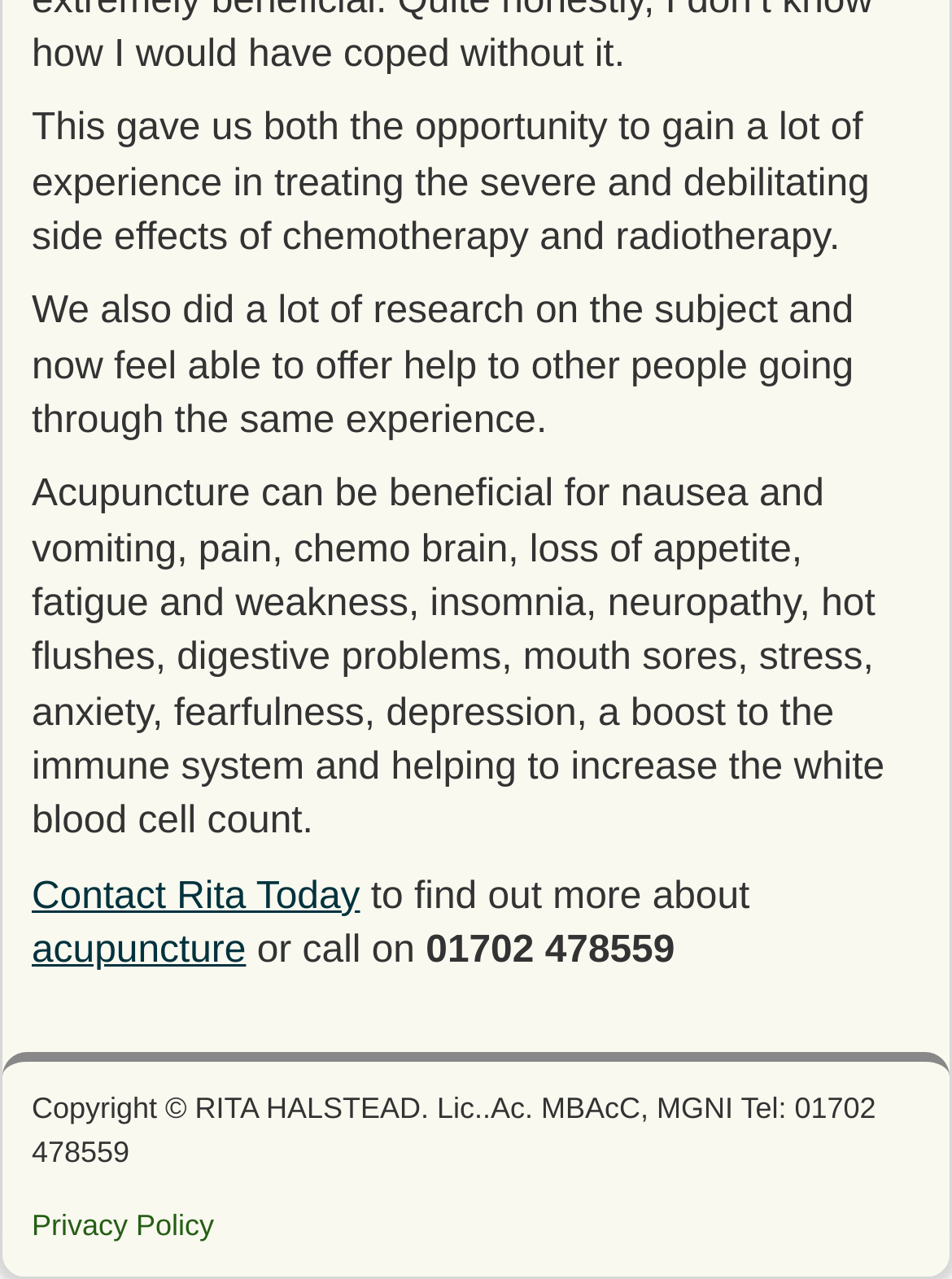What is the author's profession?
Please answer the question with as much detail and depth as you can.

The author's profession can be inferred from the text 'Lic..Ac. MBAcC, MGNI' which suggests that the author is a licensed acupuncturist.